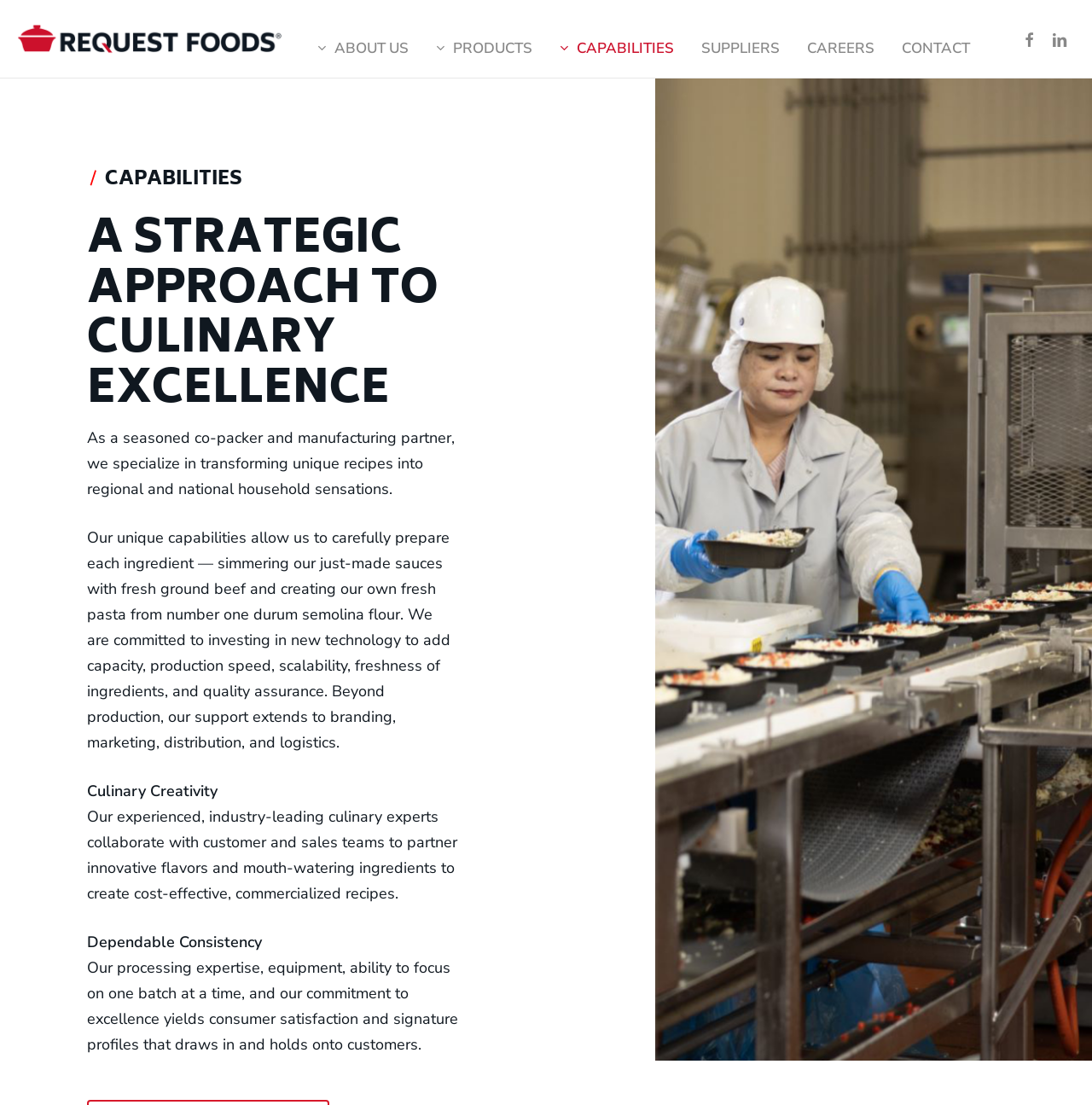Please determine and provide the text content of the webpage's heading.

A STRATEGIC APPROACH TO CULINARY EXCELLENCE